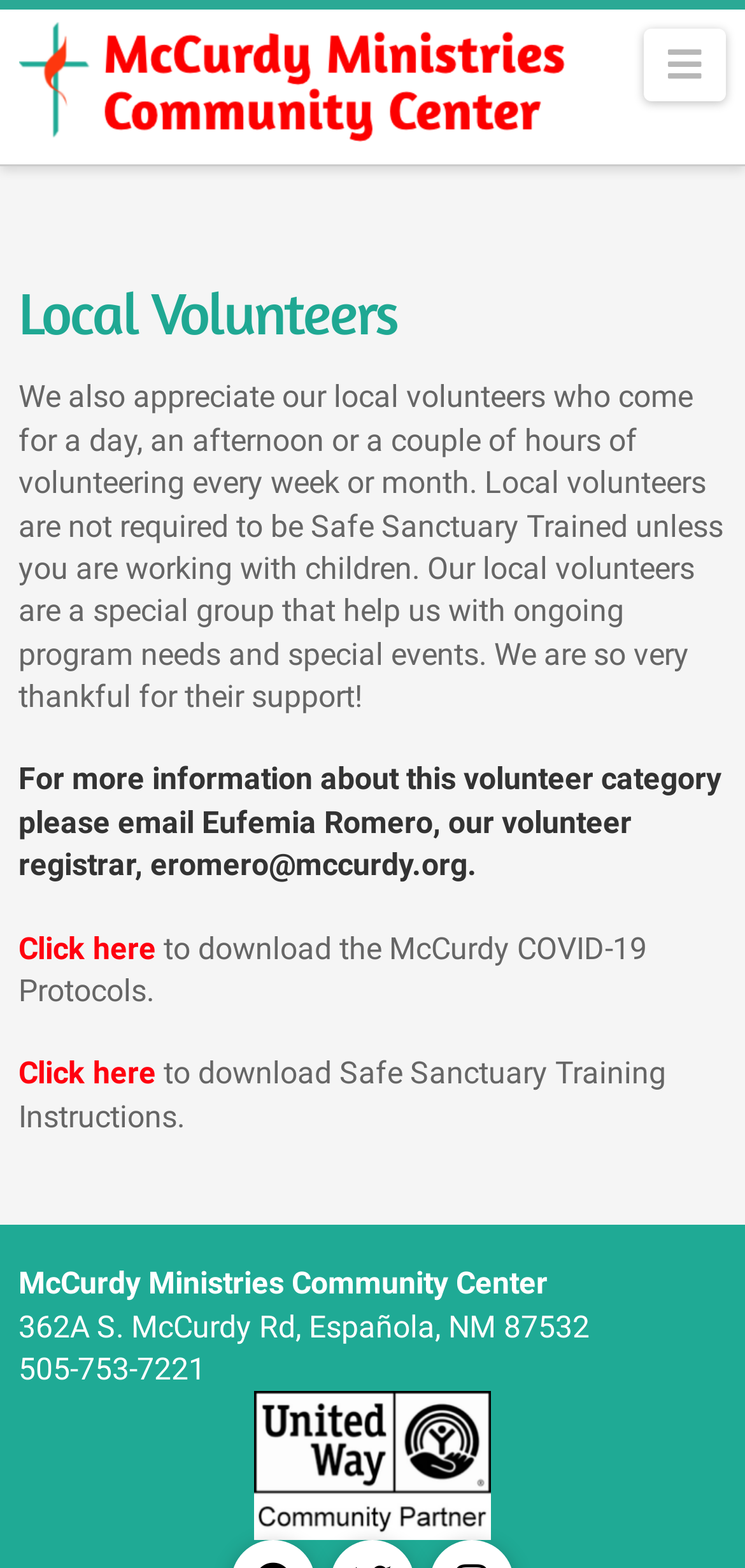Determine the bounding box coordinates of the UI element that matches the following description: "Toggle Menu". The coordinates should be four float numbers between 0 and 1 in the format [left, top, right, bottom].

None